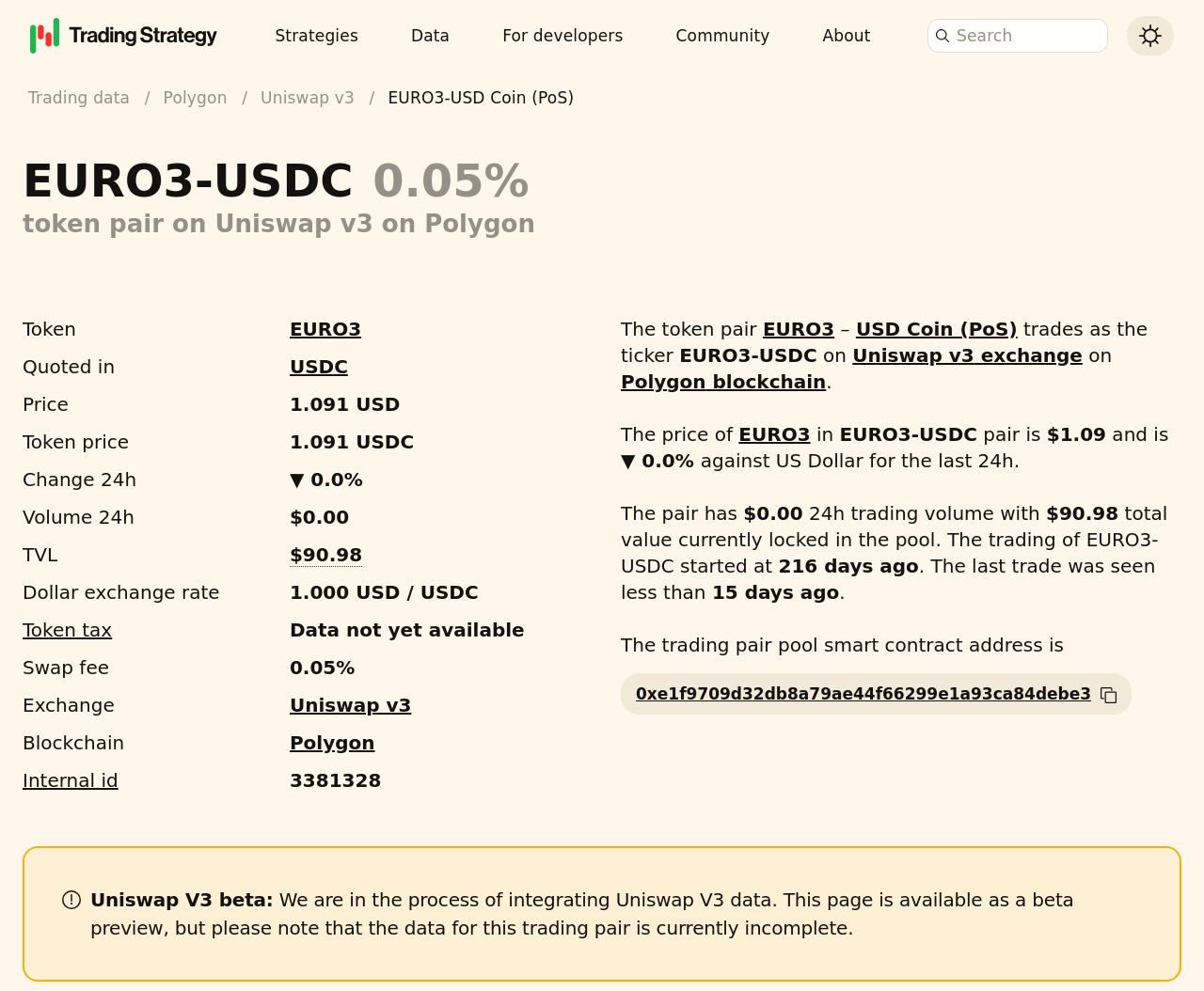Identify the bounding box coordinates for the element that needs to be clicked to fulfill this instruction: "Click Advanced search". Provide the coordinates in the format of four float numbers between 0 and 1: [left, top, right, bottom].

[0.582, 0.138, 0.907, 0.177]